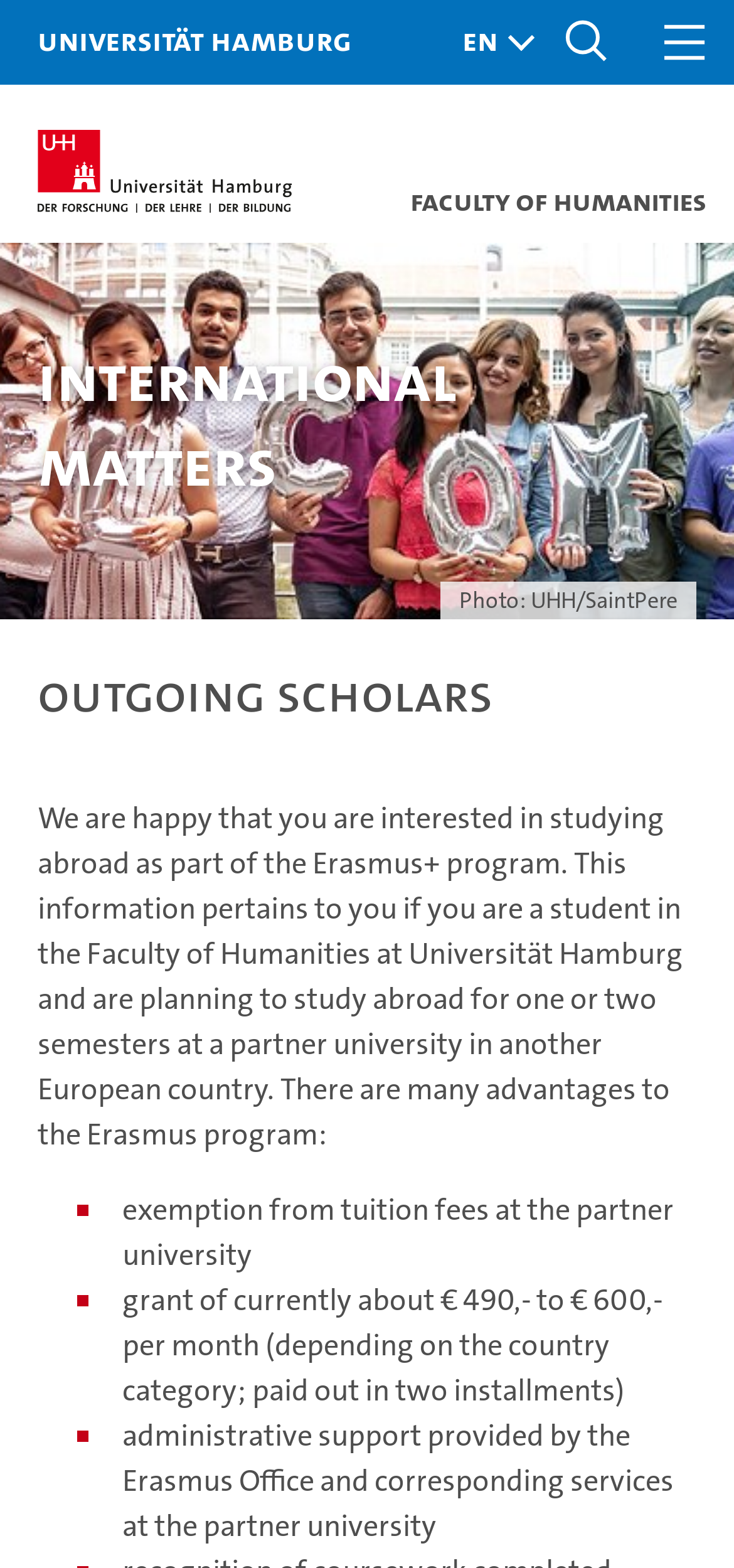Find the bounding box coordinates for the HTML element specified by: "Universität Hamburg".

[0.051, 0.0, 0.479, 0.054]